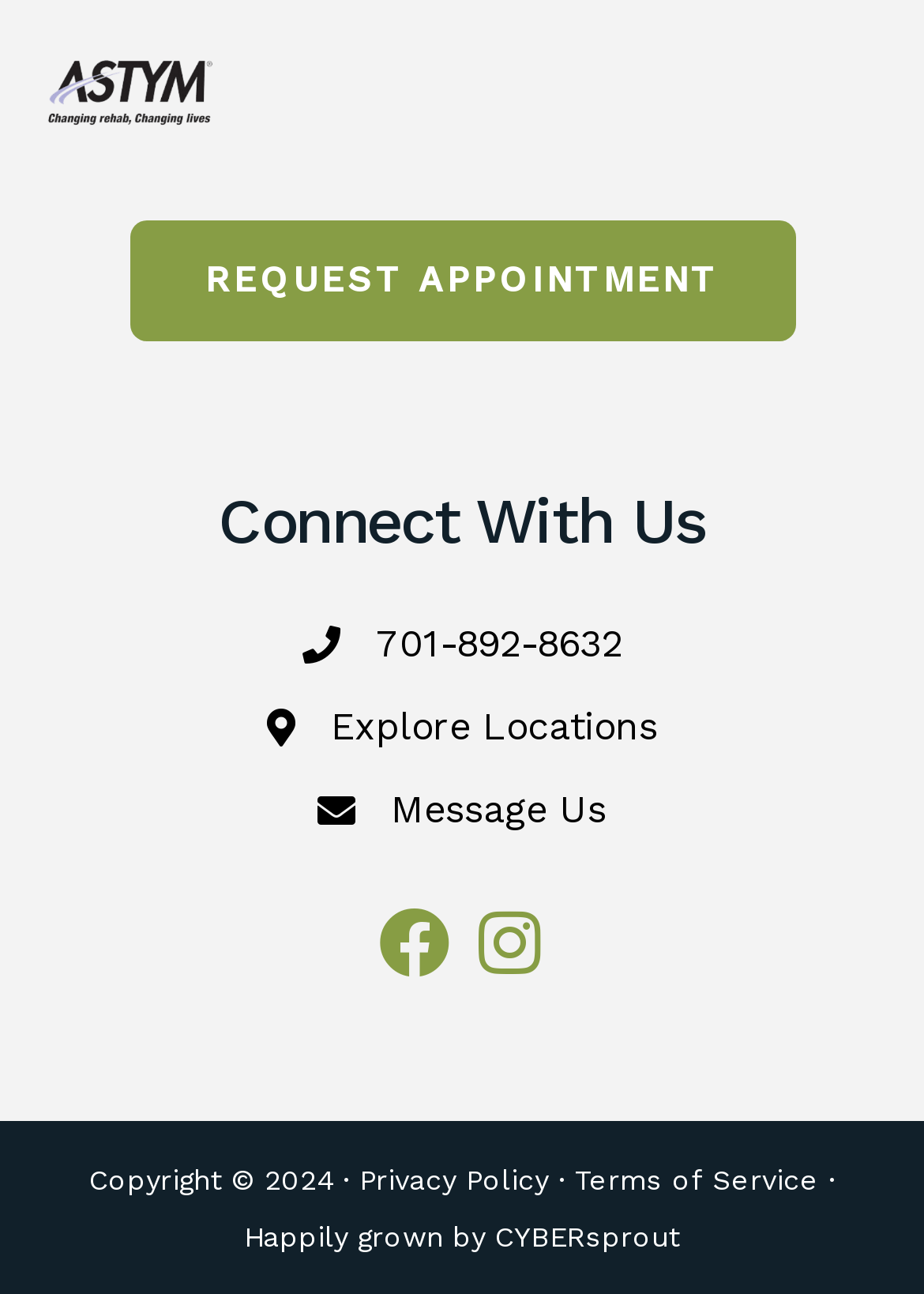Please find the bounding box coordinates of the element that must be clicked to perform the given instruction: "Visit Facebook page". The coordinates should be four float numbers from 0 to 1, i.e., [left, top, right, bottom].

[0.41, 0.701, 0.487, 0.756]